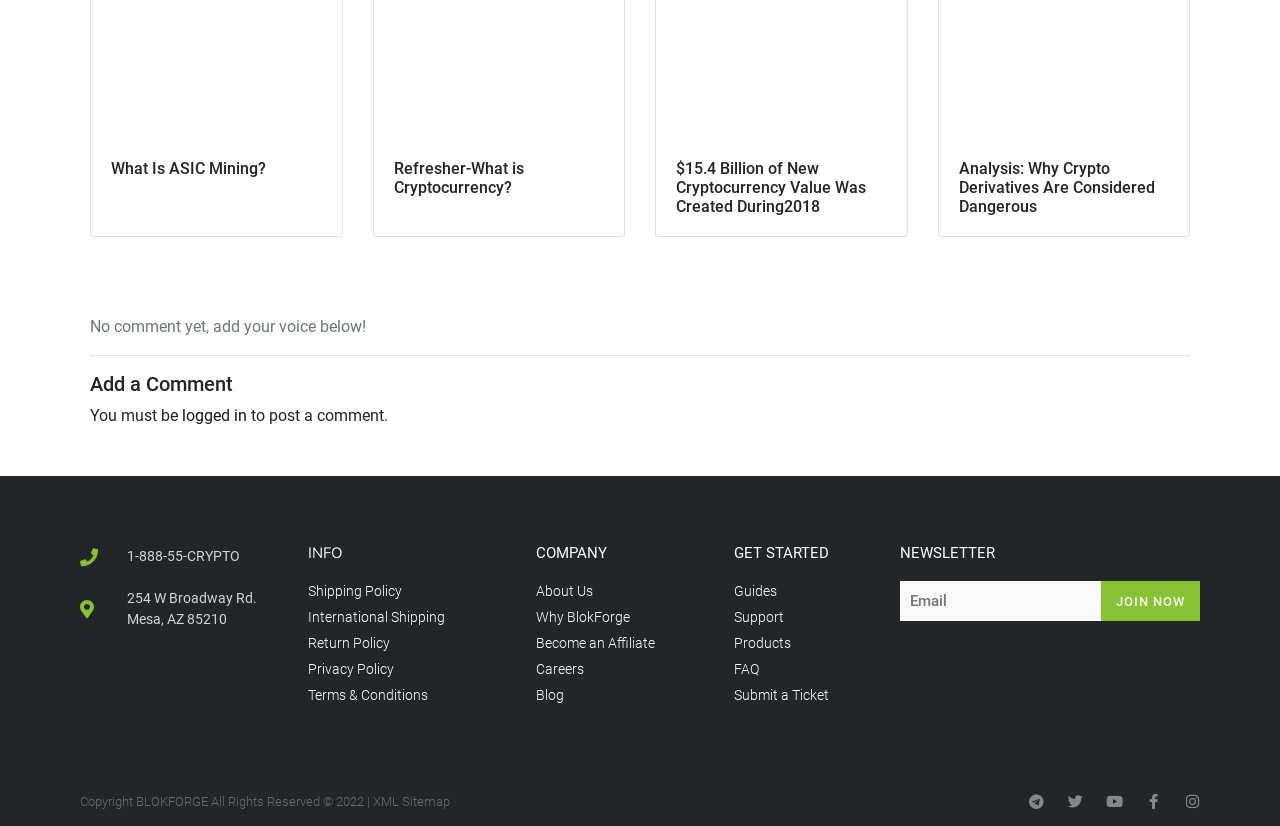Specify the bounding box coordinates (top-left x, top-left y, bottom-right x, bottom-right y) of the UI element in the screenshot that matches this description: Why BlokForge

[0.419, 0.735, 0.558, 0.761]